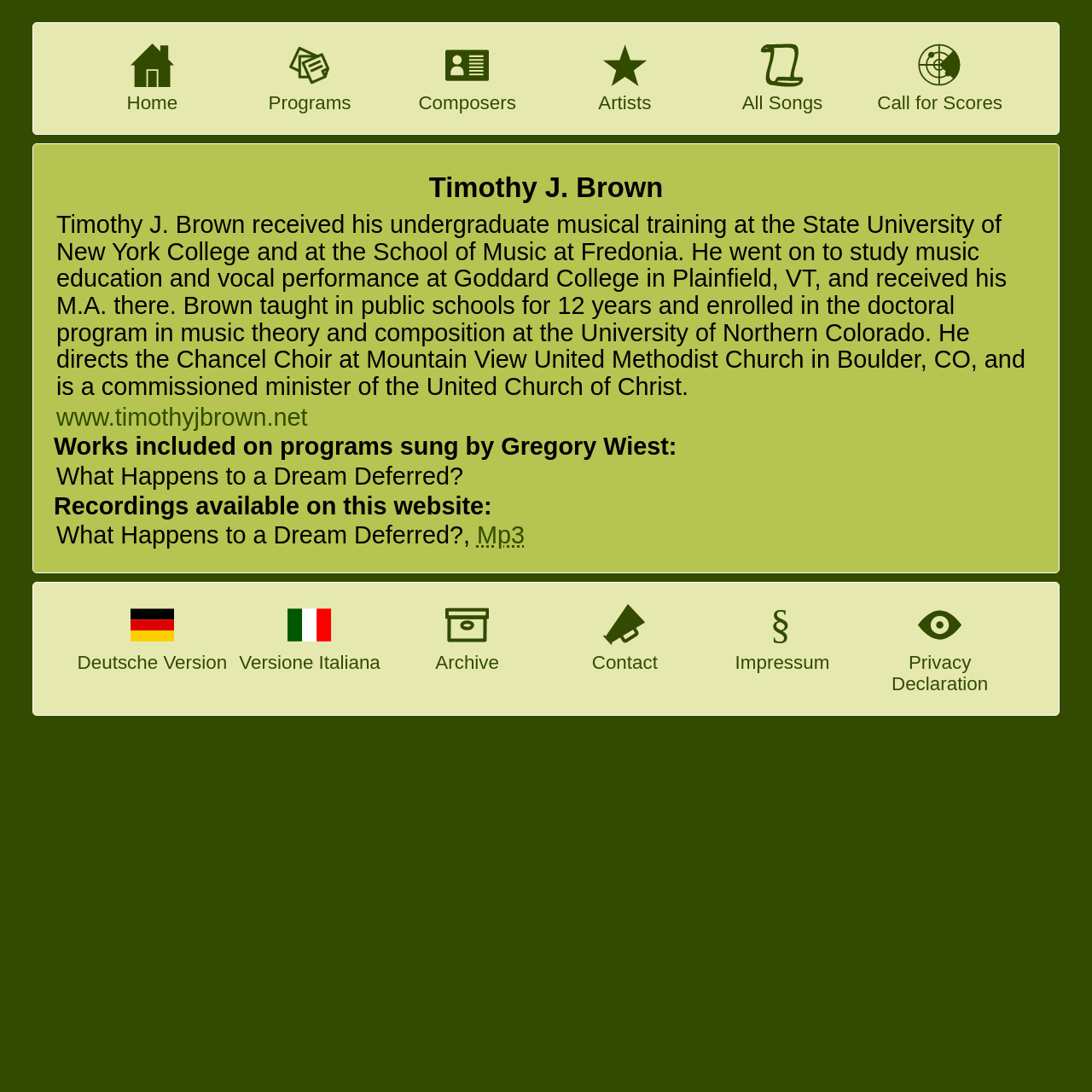Identify the bounding box for the UI element specified in this description: "Home". The coordinates must be four float numbers between 0 and 1, formatted as [left, top, right, bottom].

[0.116, 0.04, 0.163, 0.104]